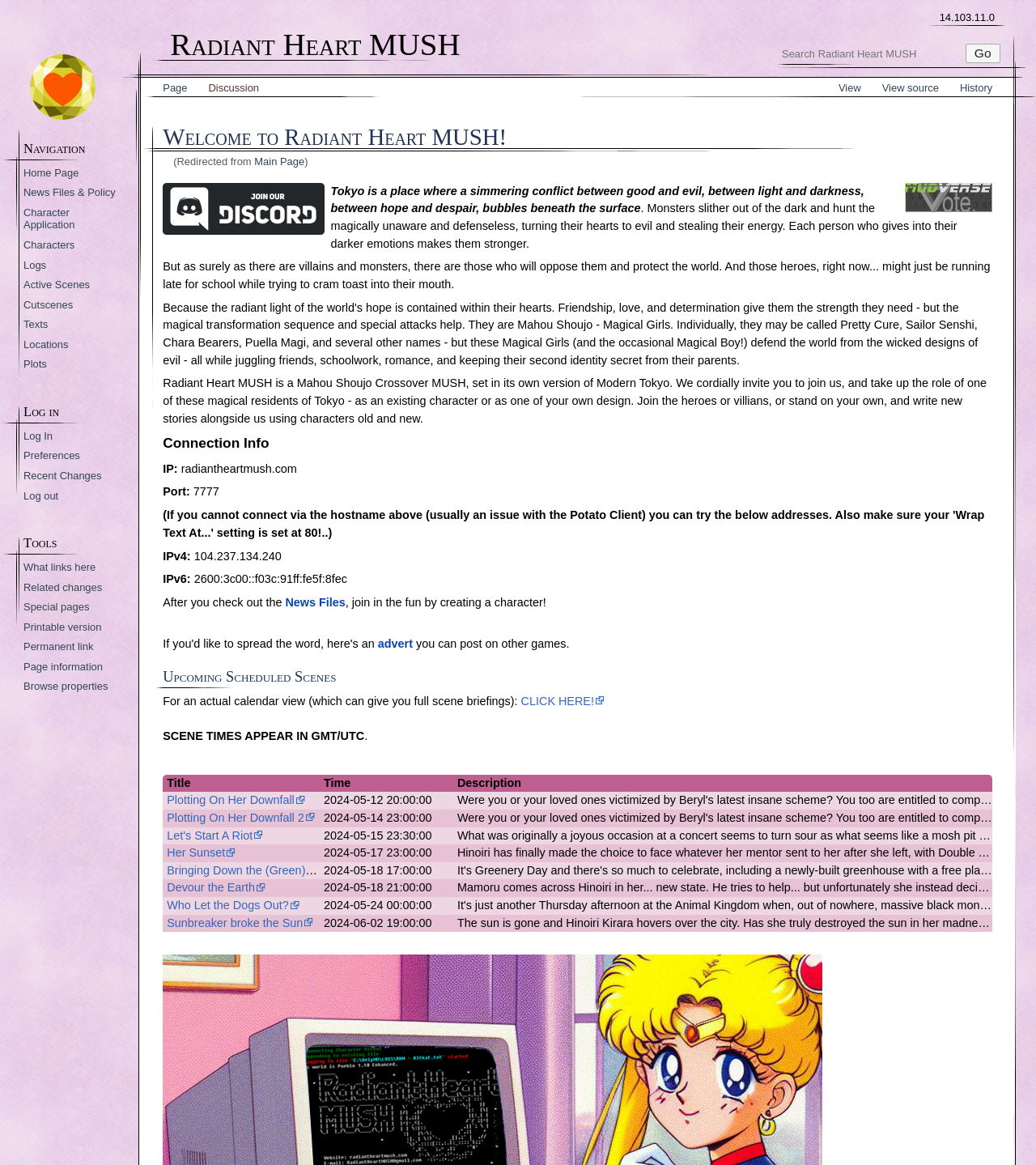From the webpage screenshot, predict the bounding box coordinates (top-left x, top-left y, bottom-right x, bottom-right y) for the UI element described here: Who Let the Dogs Out?

[0.161, 0.771, 0.289, 0.783]